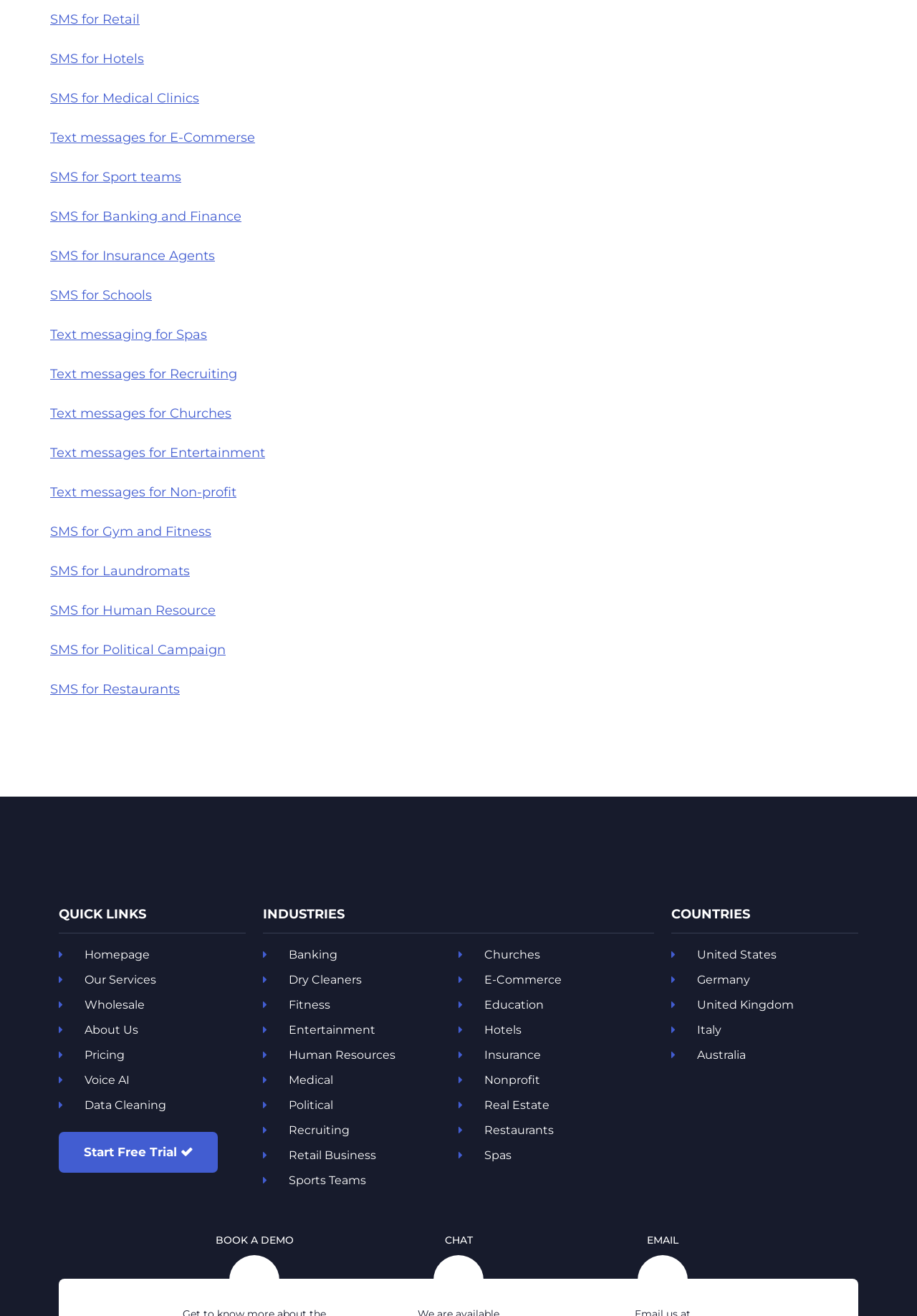Specify the bounding box coordinates of the element's area that should be clicked to execute the given instruction: "Go to Homepage". The coordinates should be four float numbers between 0 and 1, i.e., [left, top, right, bottom].

[0.064, 0.716, 0.268, 0.735]